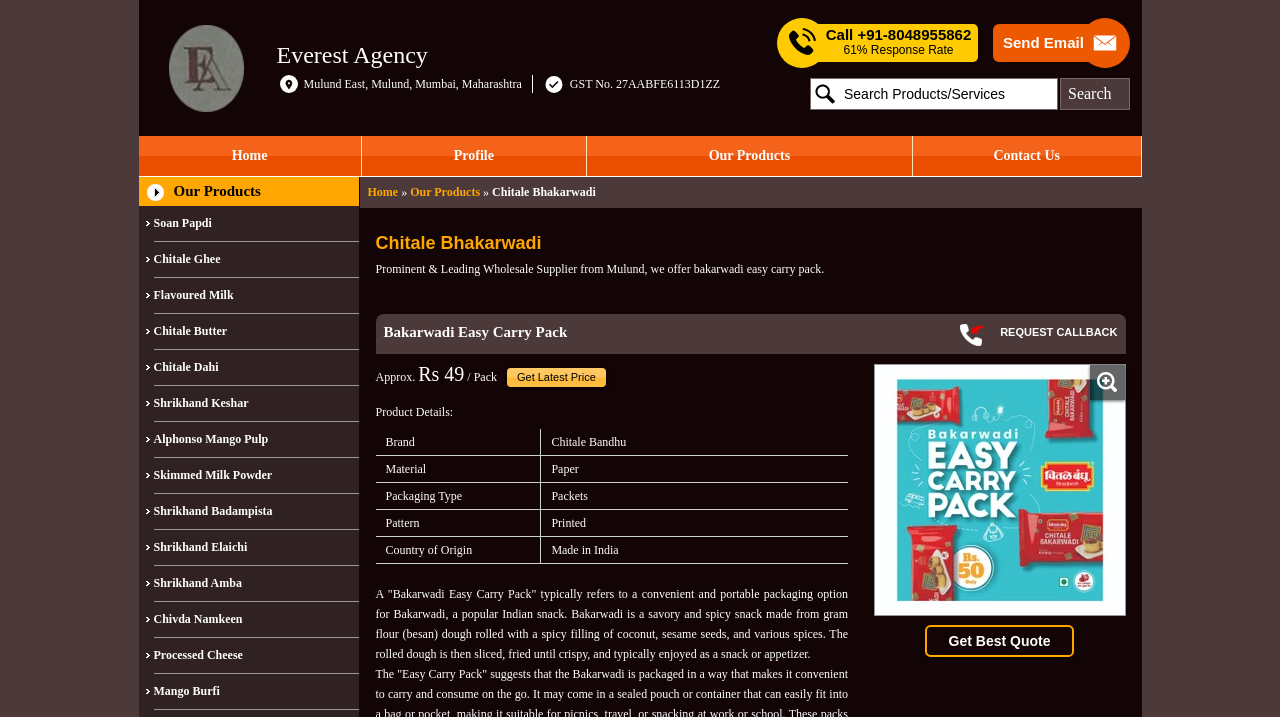What is the price of the product?
Using the information from the image, give a concise answer in one word or a short phrase.

Rs 49